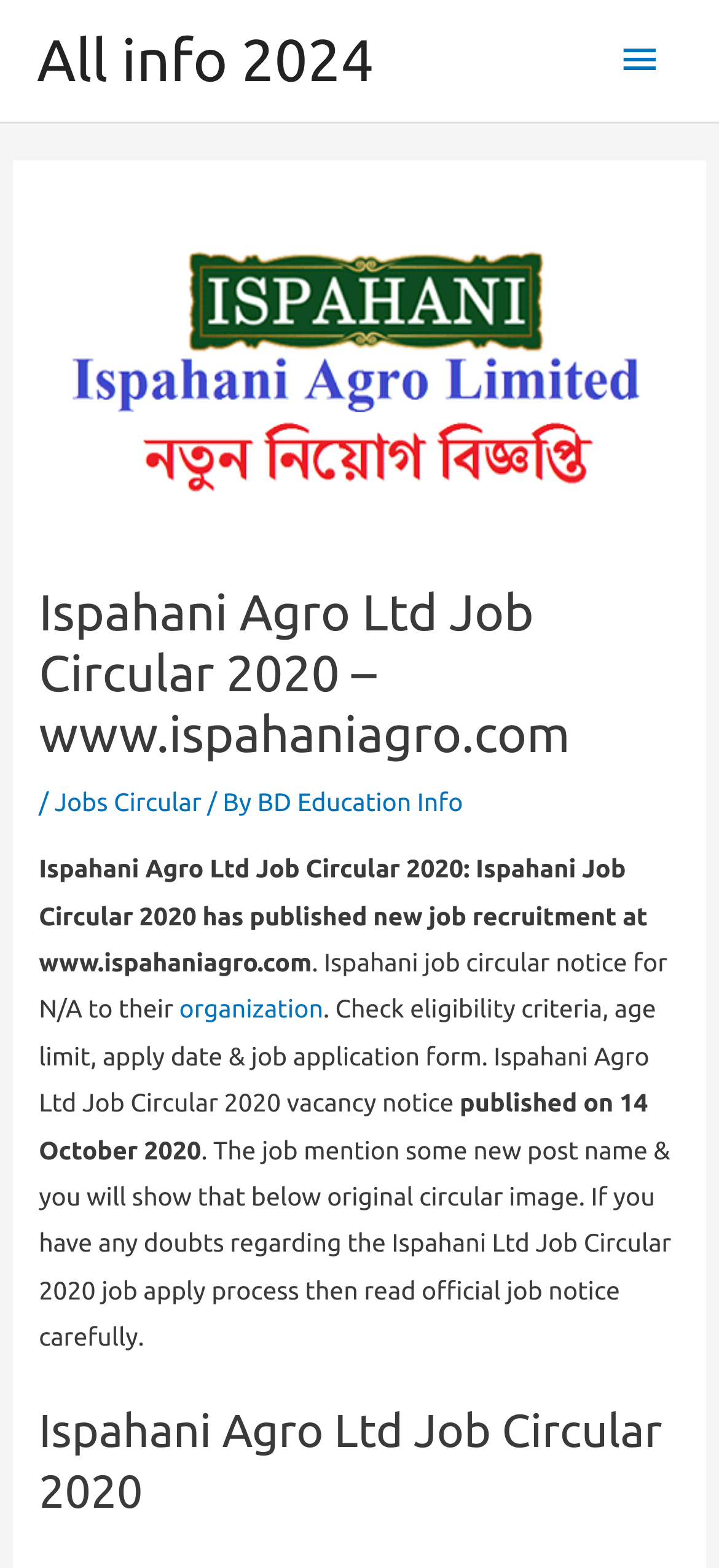Show the bounding box coordinates for the HTML element as described: "Main Menu".

[0.83, 0.01, 0.949, 0.067]